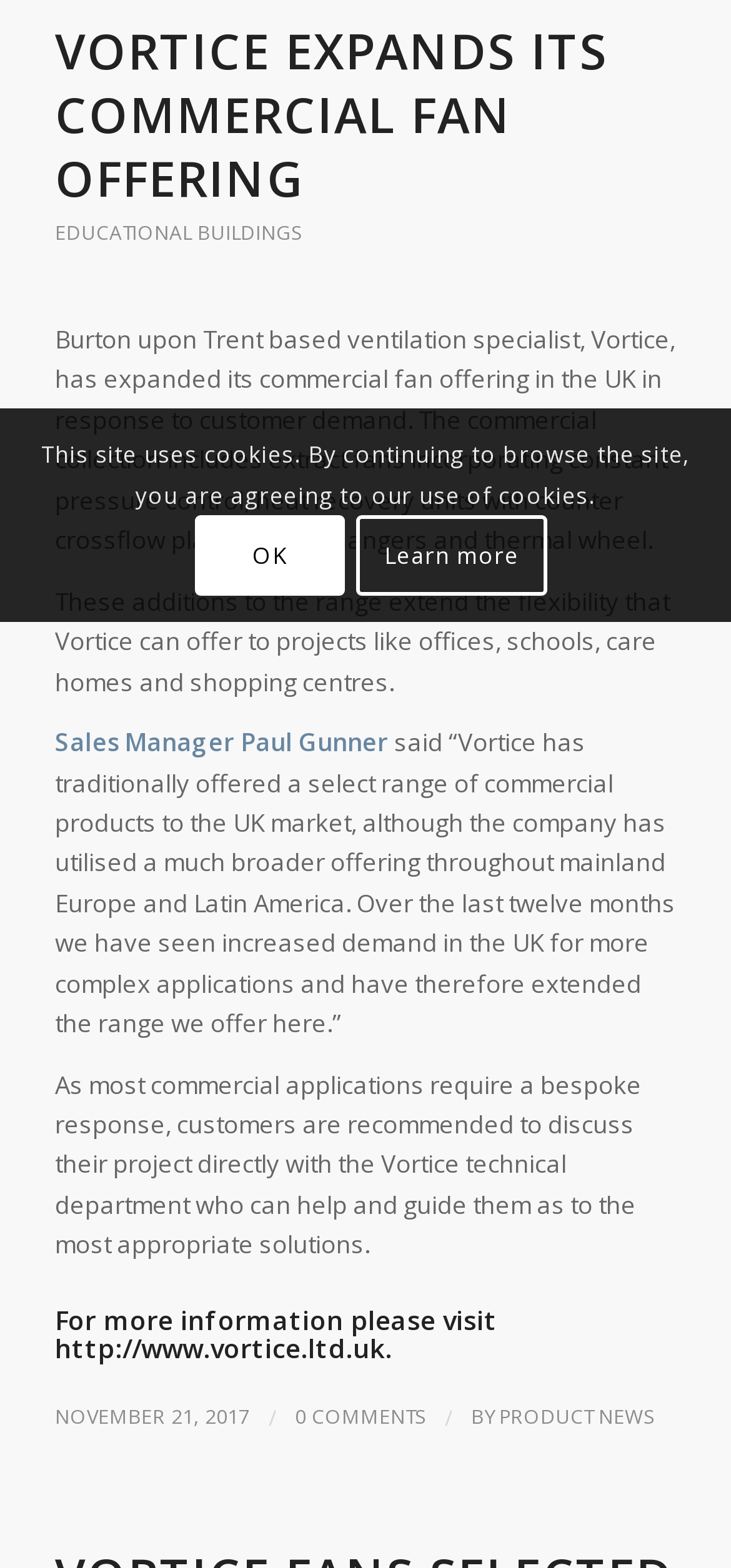Given the description: "OK", determine the bounding box coordinates of the UI element. The coordinates should be formatted as four float numbers between 0 and 1, [left, top, right, bottom].

[0.266, 0.329, 0.471, 0.38]